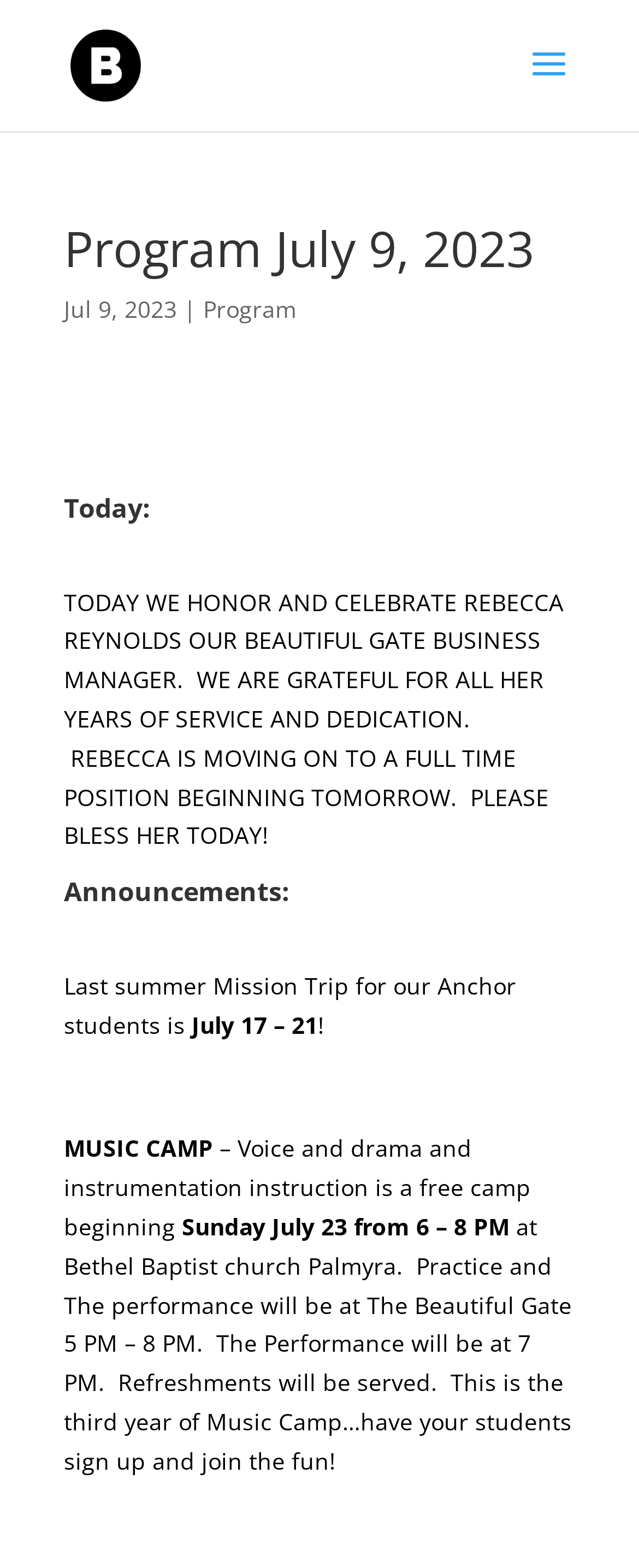Create a detailed description of the webpage's content and layout.

The webpage appears to be a program or bulletin for Beautiful Gate Church, dated July 9, 2023. At the top, there is a link to the church's website, accompanied by a small image of the church's logo. Below this, a heading displays the title "Program July 9, 2023". 

To the right of the title, the date "Jul 9, 2023" is written, followed by a vertical line and the word "Program", which is a link. 

Further down, a heading reads "Today:", followed by a brief message honoring and celebrating Rebecca Reynolds, the church's business manager, who is moving on to a full-time position. 

Below this, an "Announcements" section is headed, which contains several notices. The first announcement is about a mission trip for Anchor students, taking place from July 17 to 21. The second announcement is about a free music camp, offering voice, drama, and instrumentation instruction, which will be held on Sunday, July 23, at Bethel Baptist church in Palmyra. The camp will culminate in a performance at The Beautiful Gate church.